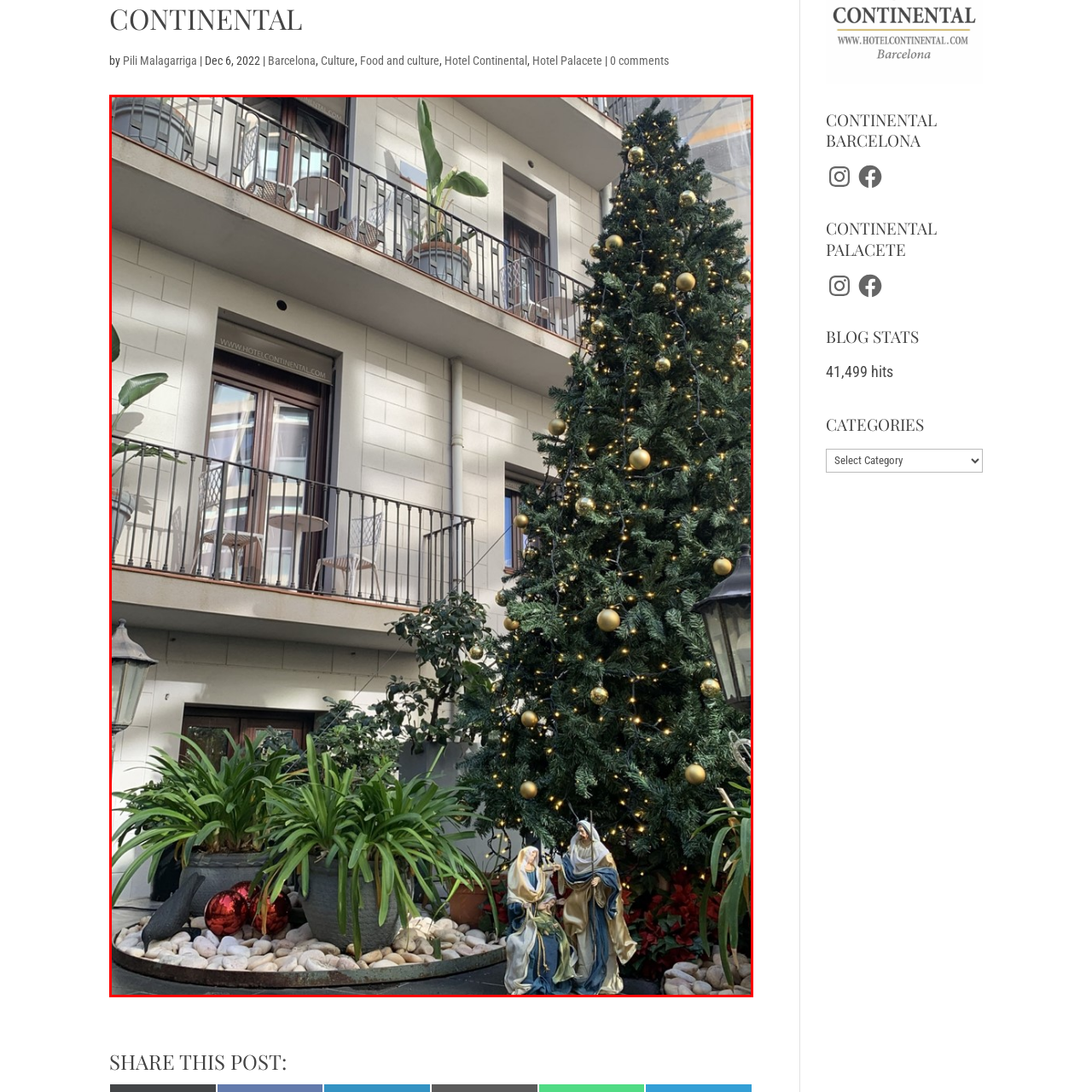What is the cultural significance of the nativity scene?
Pay attention to the section of the image highlighted by the red bounding box and provide a comprehensive answer to the question.

The nativity scene featuring elegantly dressed figurines of Mary, Joseph, and Baby Jesus adds a serene and traditional touch, reflecting the cultural significance of Christmas, which is a celebration of the birth of Jesus Christ.